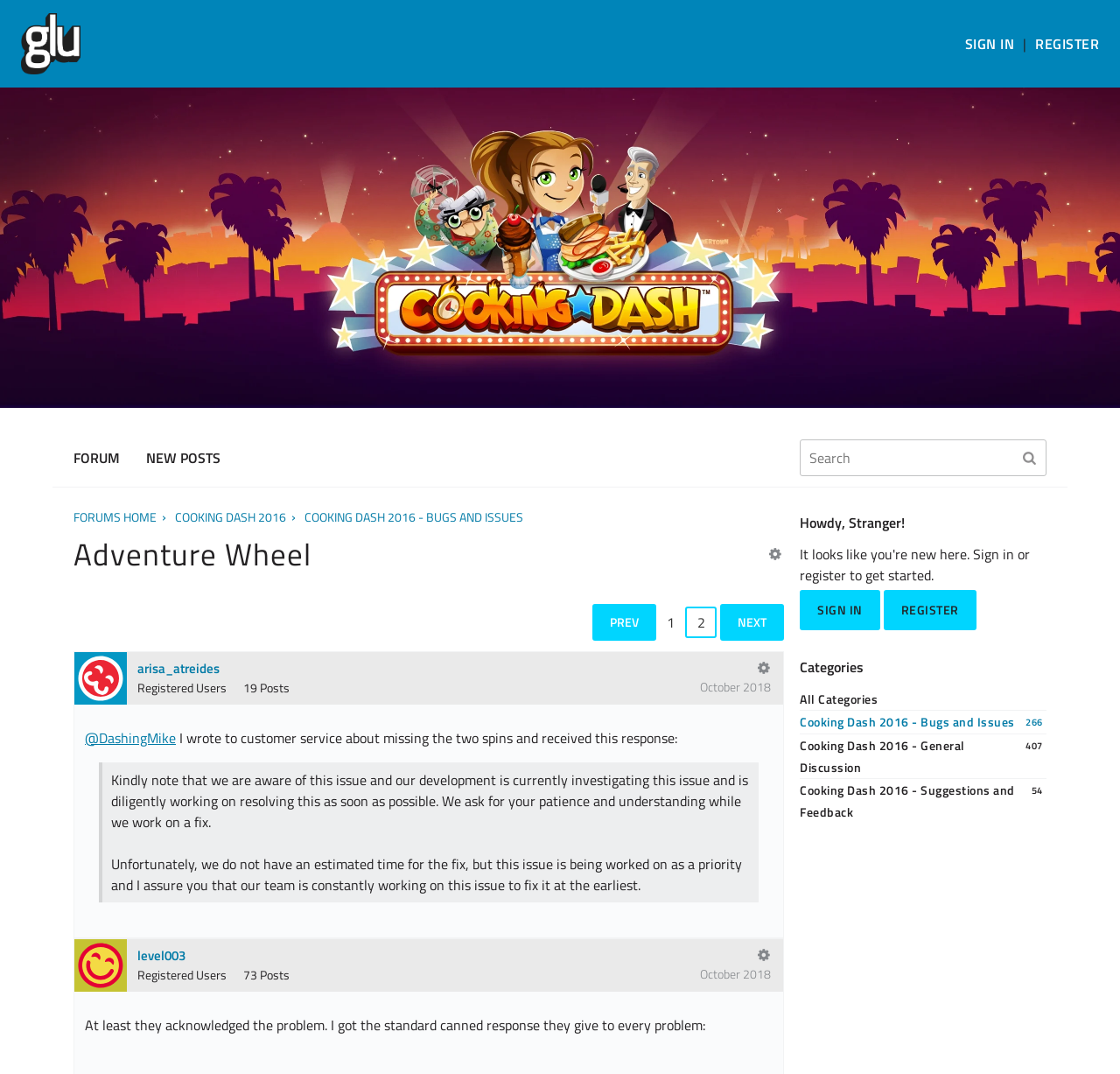Pinpoint the bounding box coordinates of the clickable element to carry out the following instruction: "Sign in now."

[0.714, 0.549, 0.786, 0.587]